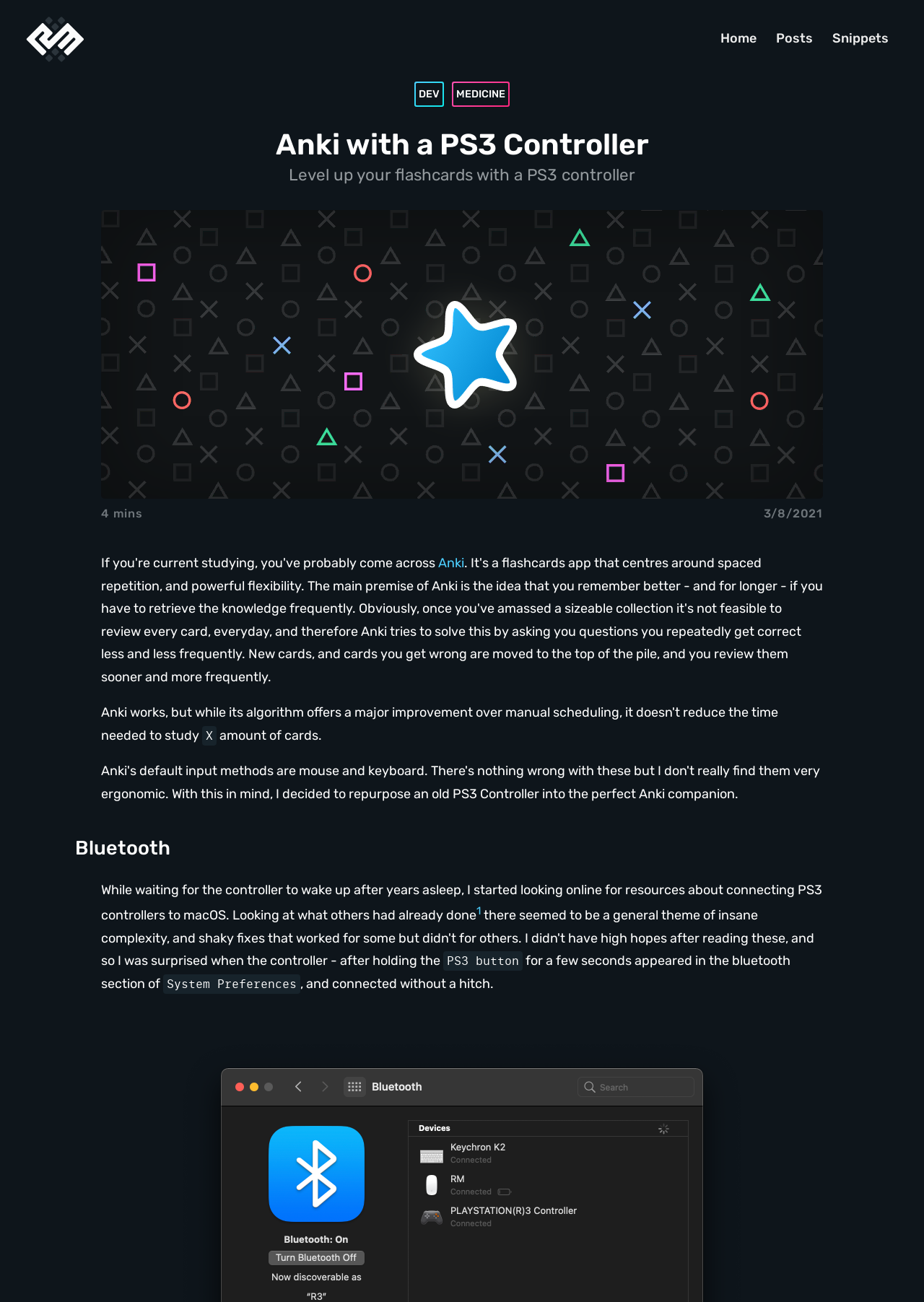What is the author of the article? Using the information from the screenshot, answer with a single word or phrase.

Reuben